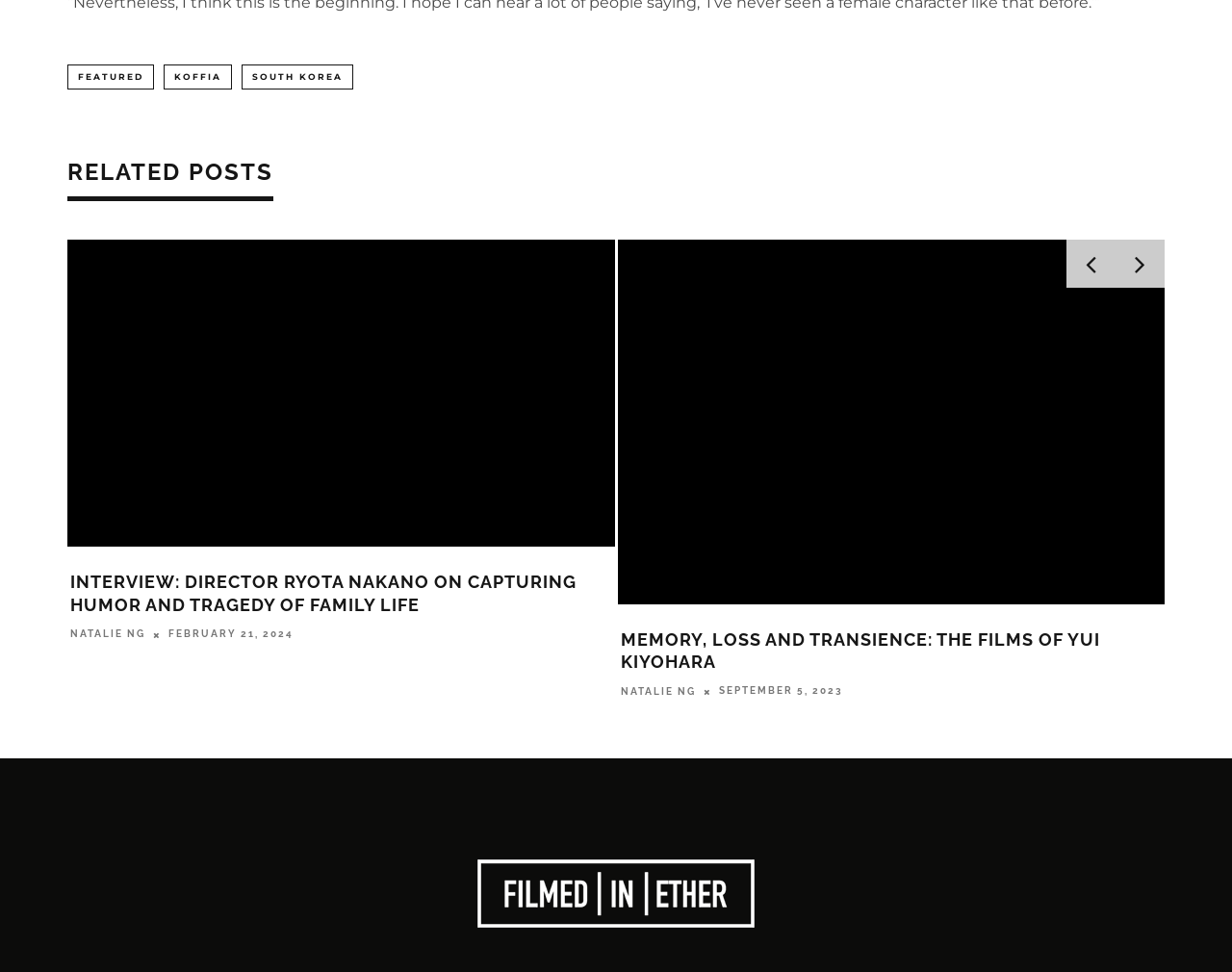Based on the provided description, "Natalie Ng", find the bounding box of the corresponding UI element in the screenshot.

[0.544, 0.708, 0.605, 0.719]